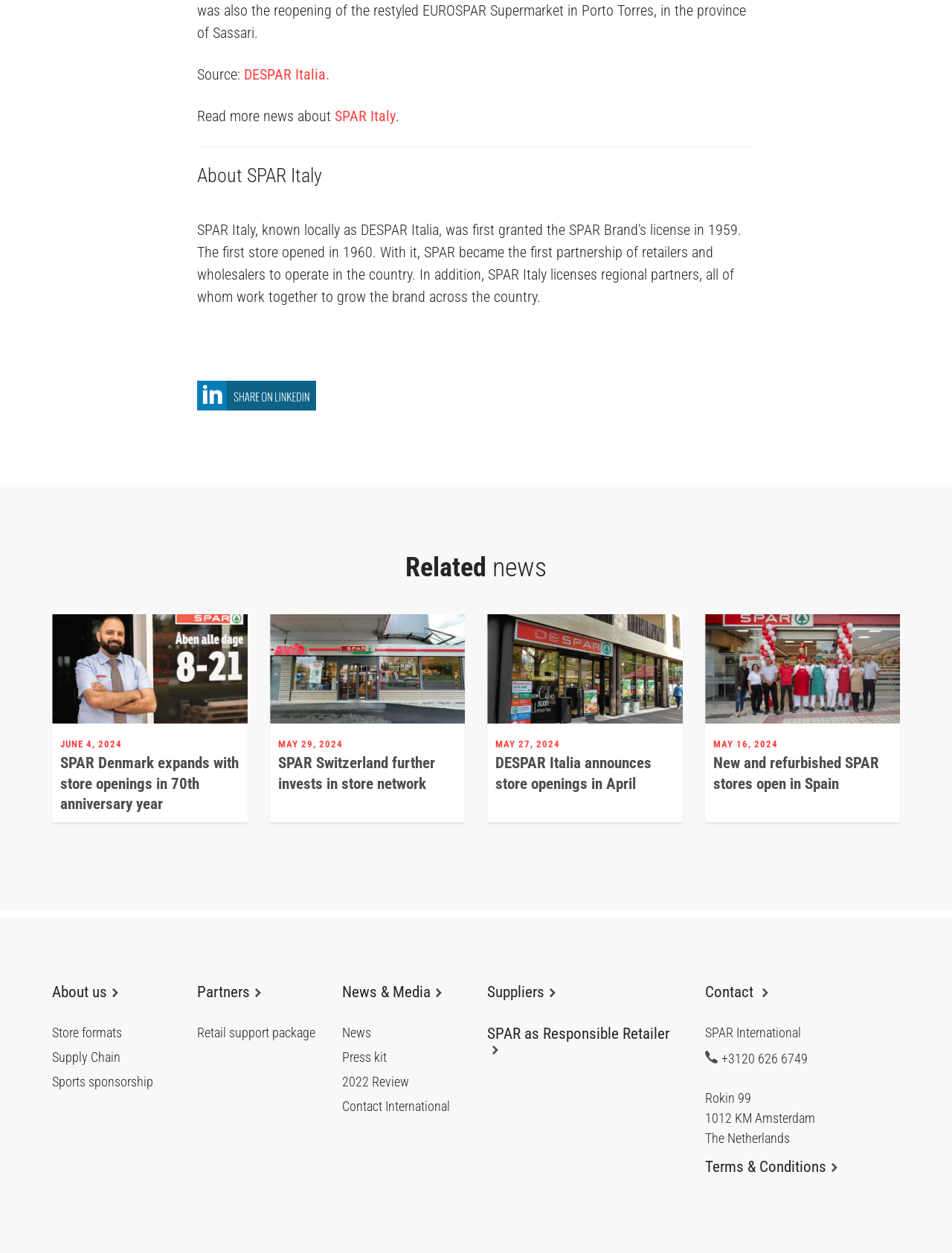Please identify the bounding box coordinates of the element that needs to be clicked to execute the following command: "Read more about SPAR Italy". Provide the bounding box using four float numbers between 0 and 1, formatted as [left, top, right, bottom].

[0.352, 0.086, 0.416, 0.1]